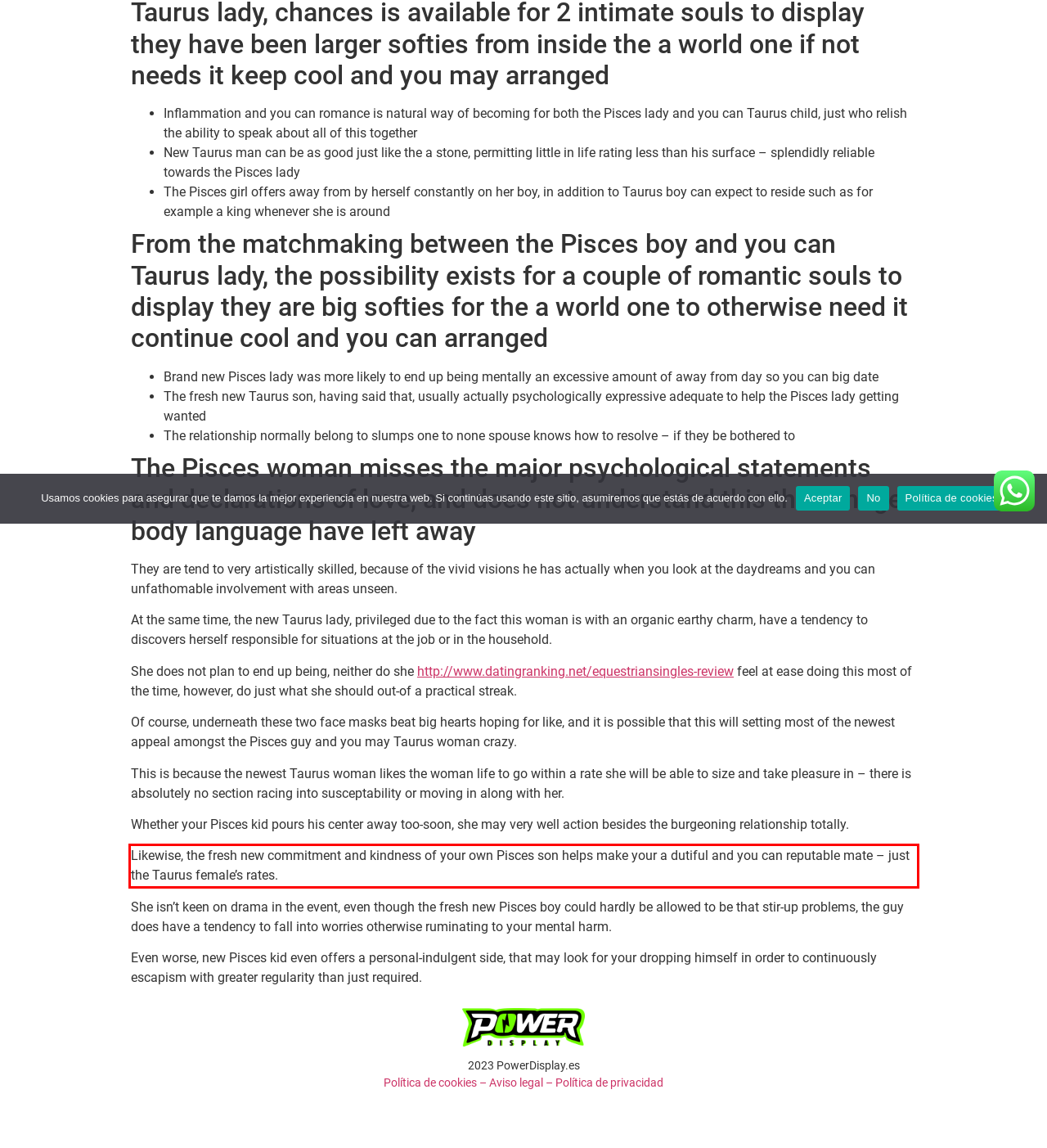Observe the screenshot of the webpage that includes a red rectangle bounding box. Conduct OCR on the content inside this red bounding box and generate the text.

Likewise, the fresh new commitment and kindness of your own Pisces son helps make your a dutiful and you can reputable mate – just the Taurus female’s rates.